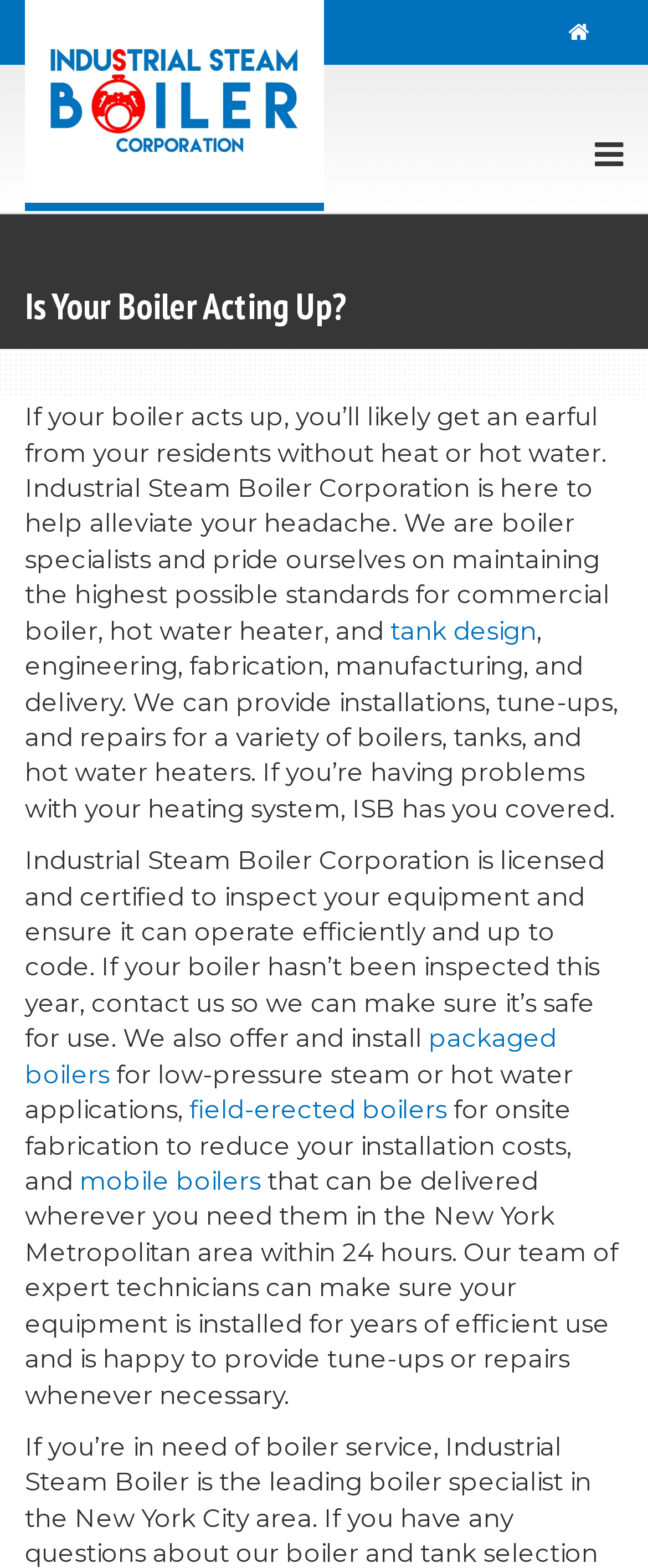Given the element description field-erected boilers, identify the bounding box coordinates for the UI element on the webpage screenshot. The format should be (top-left x, top-left y, bottom-right x, bottom-right y), with values between 0 and 1.

[0.292, 0.697, 0.69, 0.718]